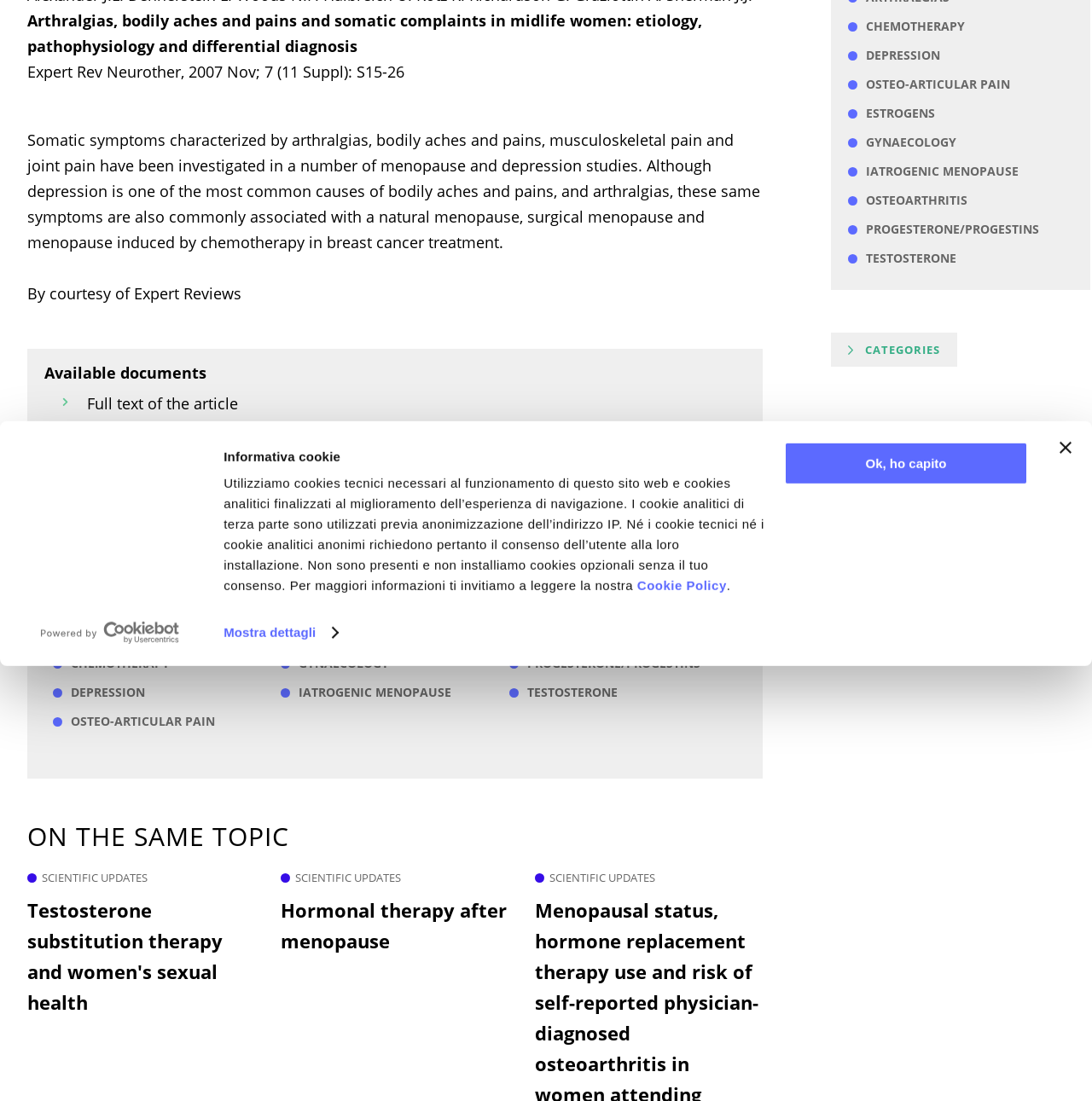Determine the bounding box of the UI component based on this description: "Ok, ho capito". The bounding box coordinates should be four float values between 0 and 1, i.e., [left, top, right, bottom].

[0.718, 0.292, 0.941, 0.332]